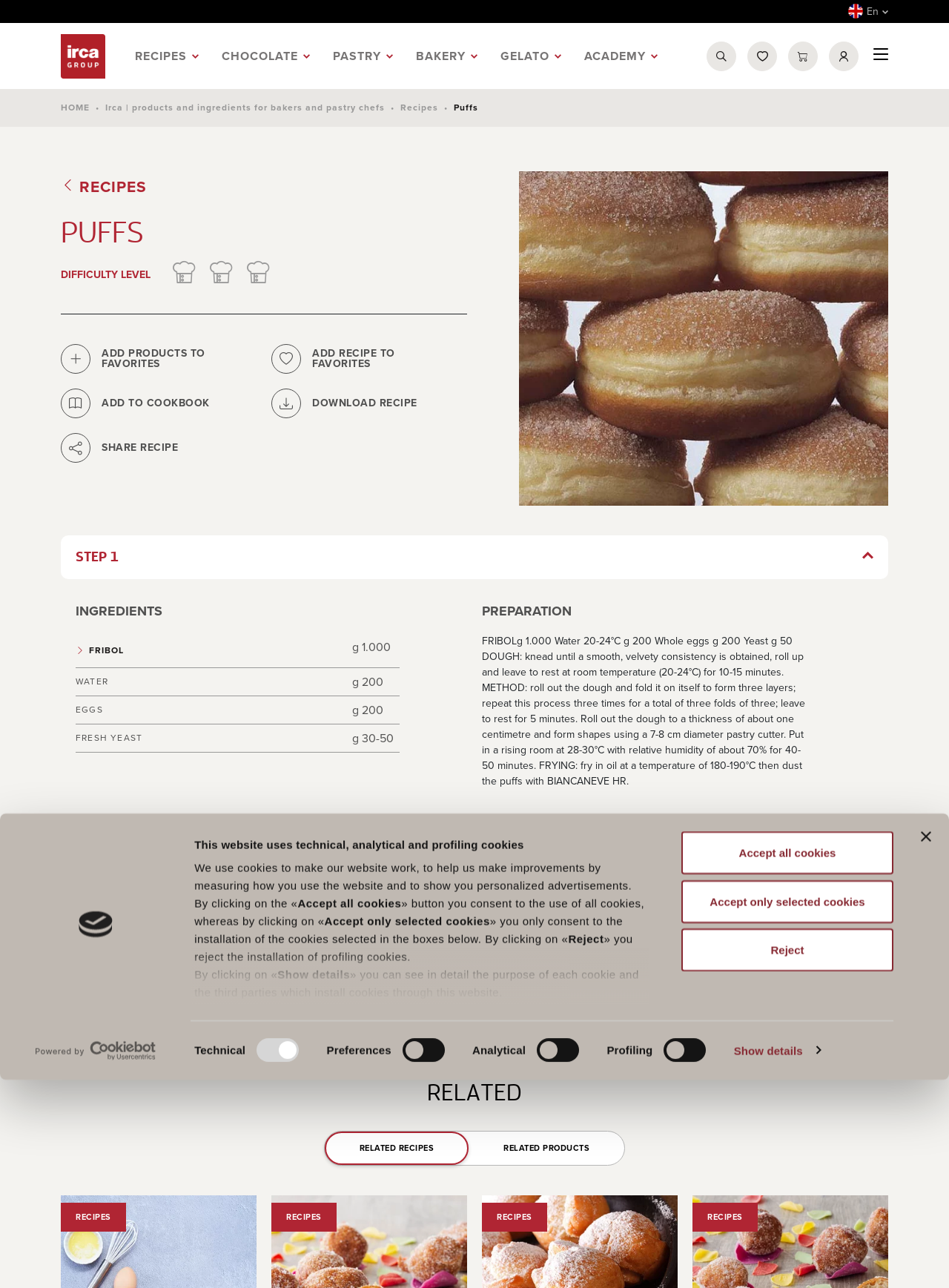What is the purpose of the checkboxes in the 'Consent Selection' section?
Please provide a detailed and thorough answer to the question.

The 'Consent Selection' section has checkboxes labeled 'Technical', 'Preferences', 'Analytical', and 'Profiling'. These checkboxes are likely used to select the types of cookies that the user is willing to accept. This is inferred from the surrounding text, which explains the purpose of each type of cookie and the consequences of accepting or rejecting them.